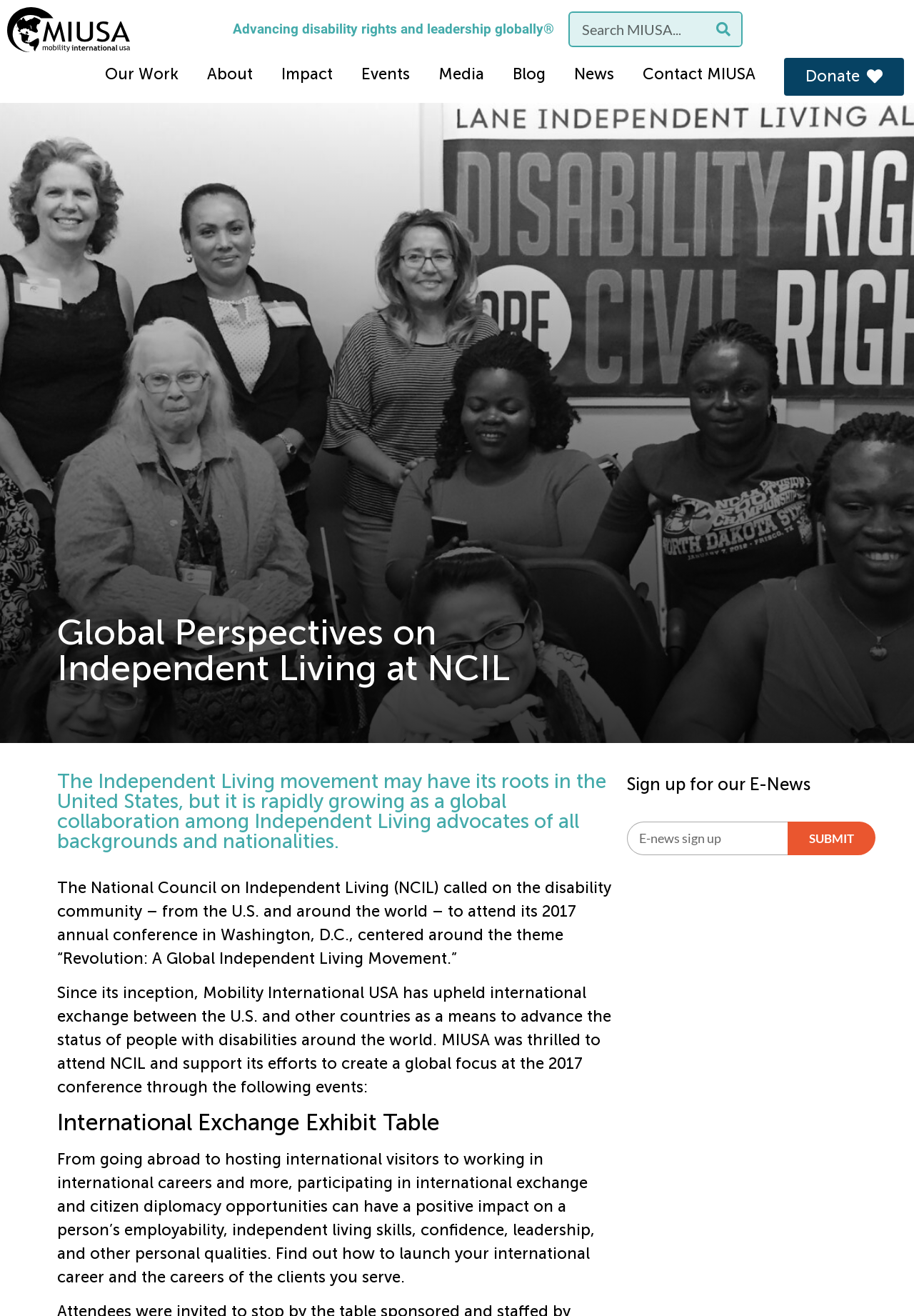What is the purpose of international exchange?
Please craft a detailed and exhaustive response to the question.

The purpose of international exchange is mentioned in the StaticText element with the text 'From going abroad to hosting international visitors to working in international careers and more, participating in international exchange and citizen diplomacy opportunities can have a positive impact on a person’s employability, independent living skills, confidence, leadership, and other personal qualities'.